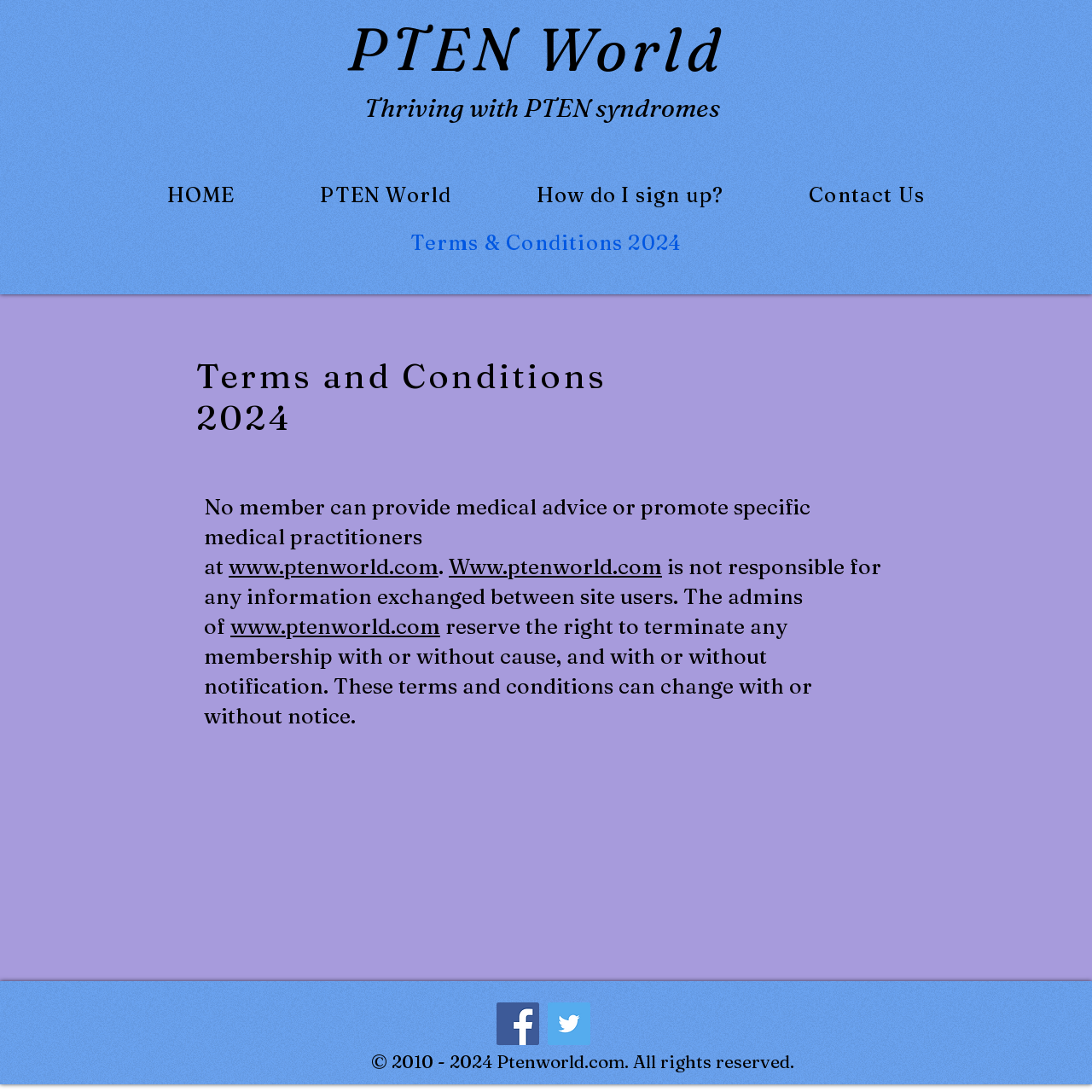Bounding box coordinates should be in the format (top-left x, top-left y, bottom-right x, bottom-right y) and all values should be floating point numbers between 0 and 1. Determine the bounding box coordinate for the UI element described as: com

[0.362, 0.562, 0.403, 0.585]